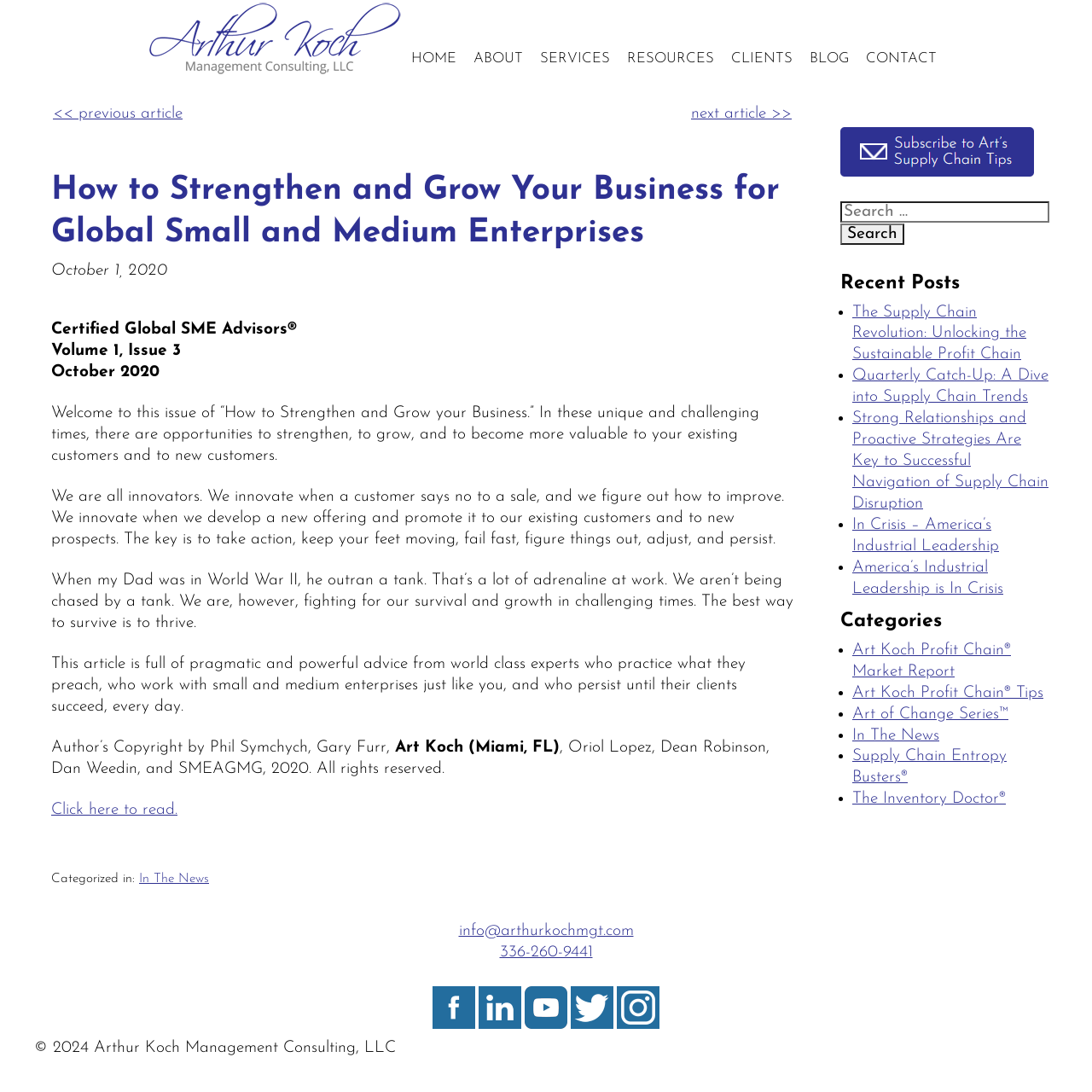Locate the bounding box of the UI element described by: "What Do Caterpillars Eat?" in the given webpage screenshot.

None